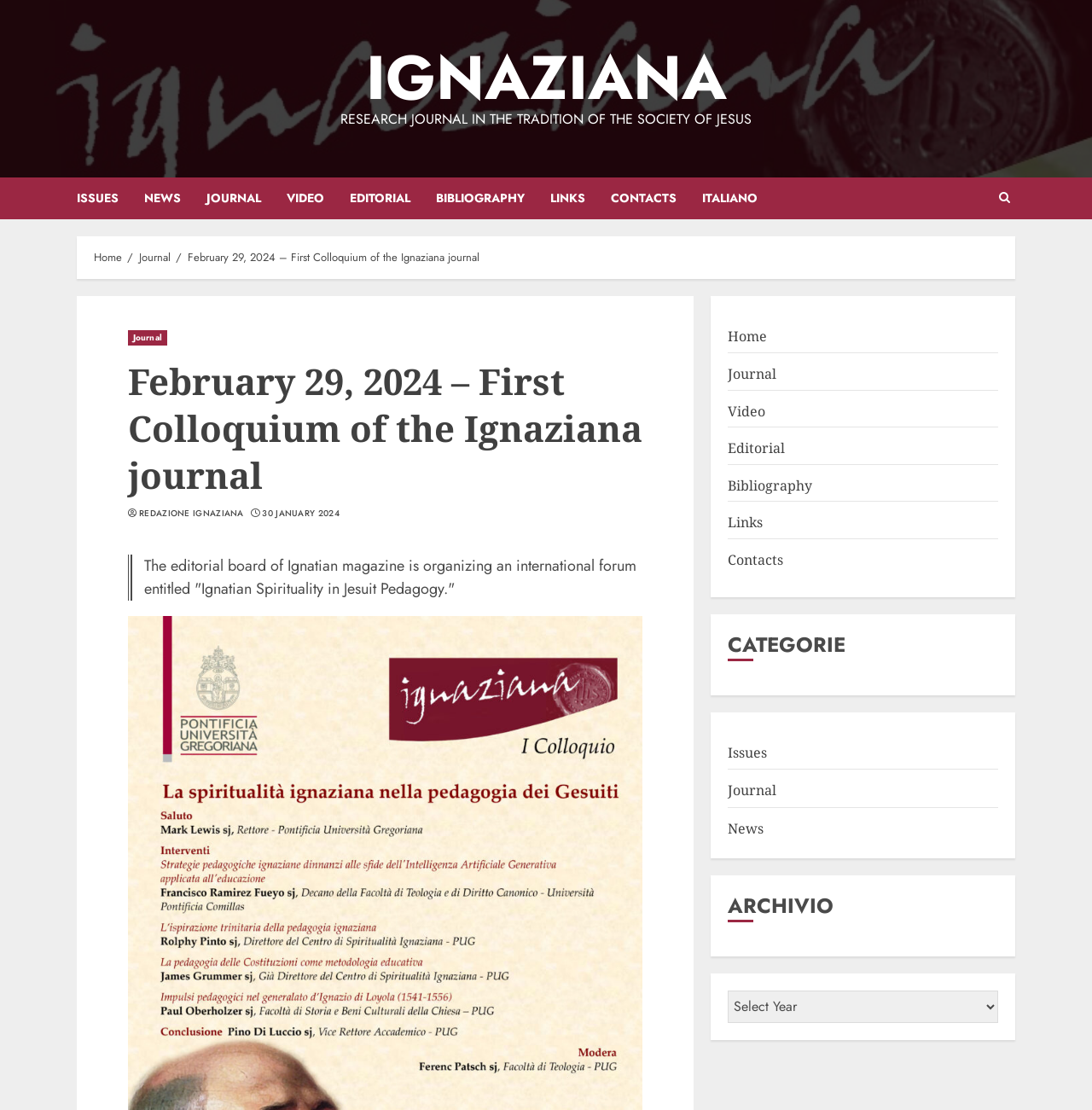Determine the bounding box coordinates of the section I need to click to execute the following instruction: "Contact the editorial board". Provide the coordinates as four float numbers between 0 and 1, i.e., [left, top, right, bottom].

[0.559, 0.16, 0.643, 0.197]